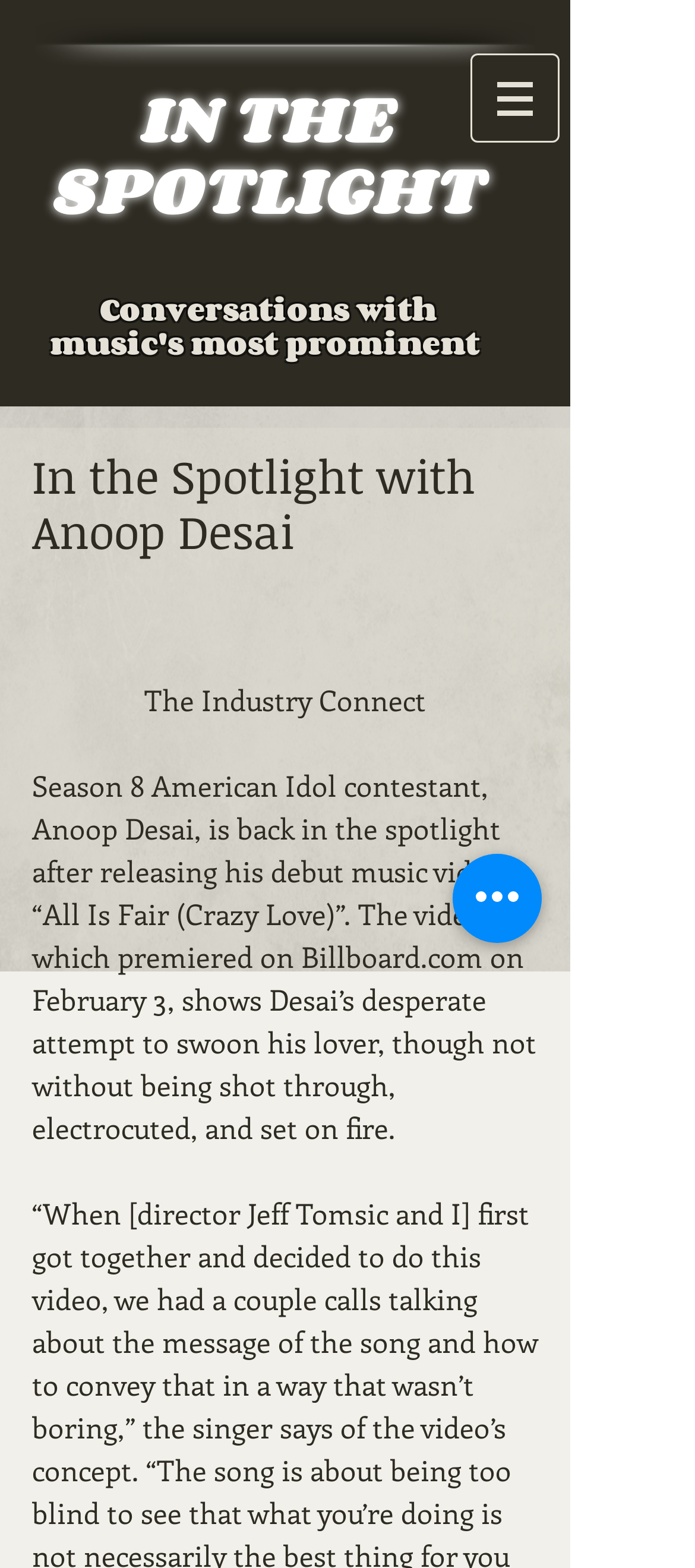Based on the element description: "SPOTLIGHT", identify the bounding box coordinates for this UI element. The coordinates must be four float numbers between 0 and 1, listed as [left, top, right, bottom].

[0.071, 0.087, 0.691, 0.154]